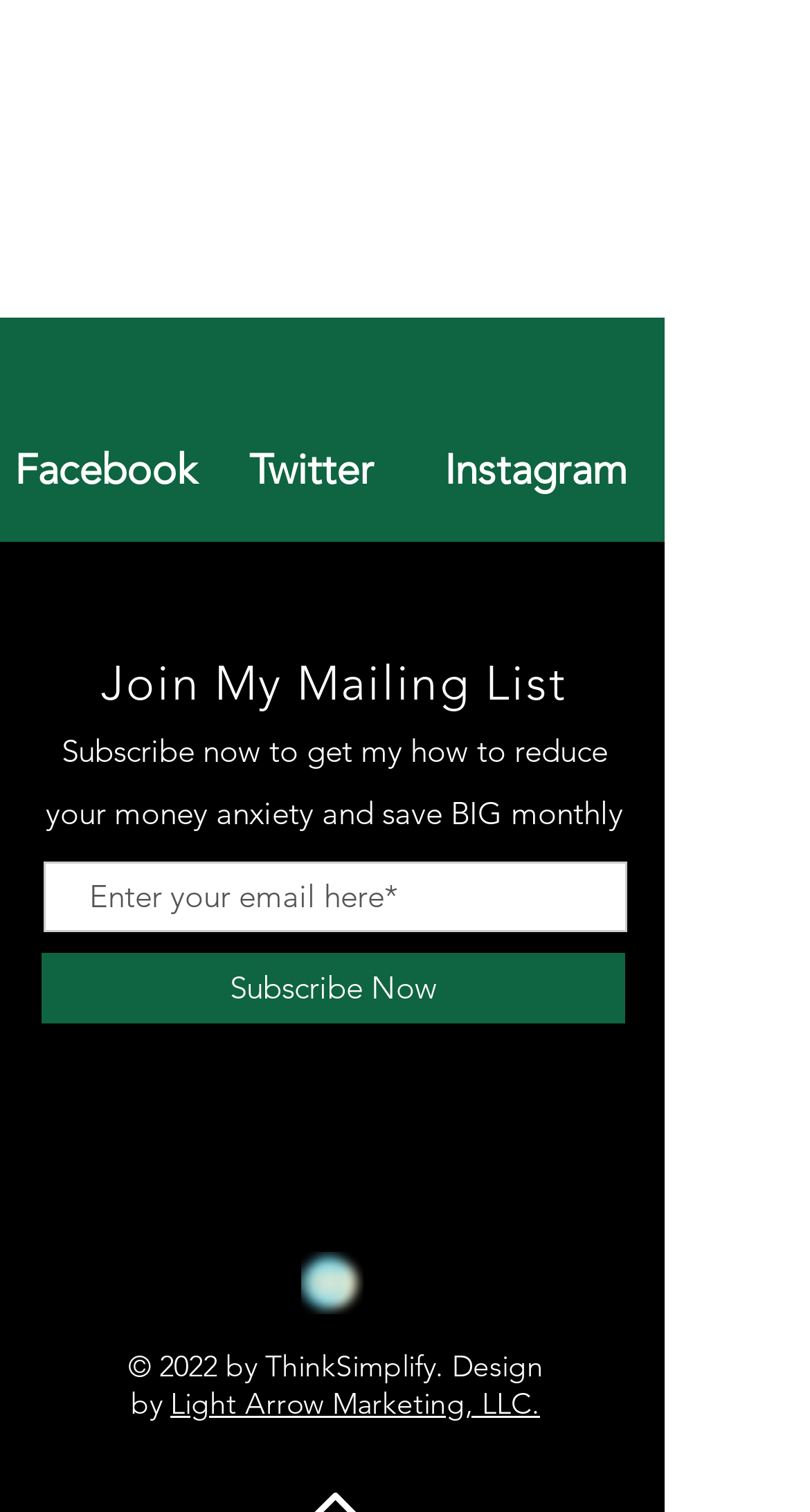Find the bounding box coordinates for the element that must be clicked to complete the instruction: "Subscribe Now". The coordinates should be four float numbers between 0 and 1, indicated as [left, top, right, bottom].

[0.051, 0.63, 0.772, 0.677]